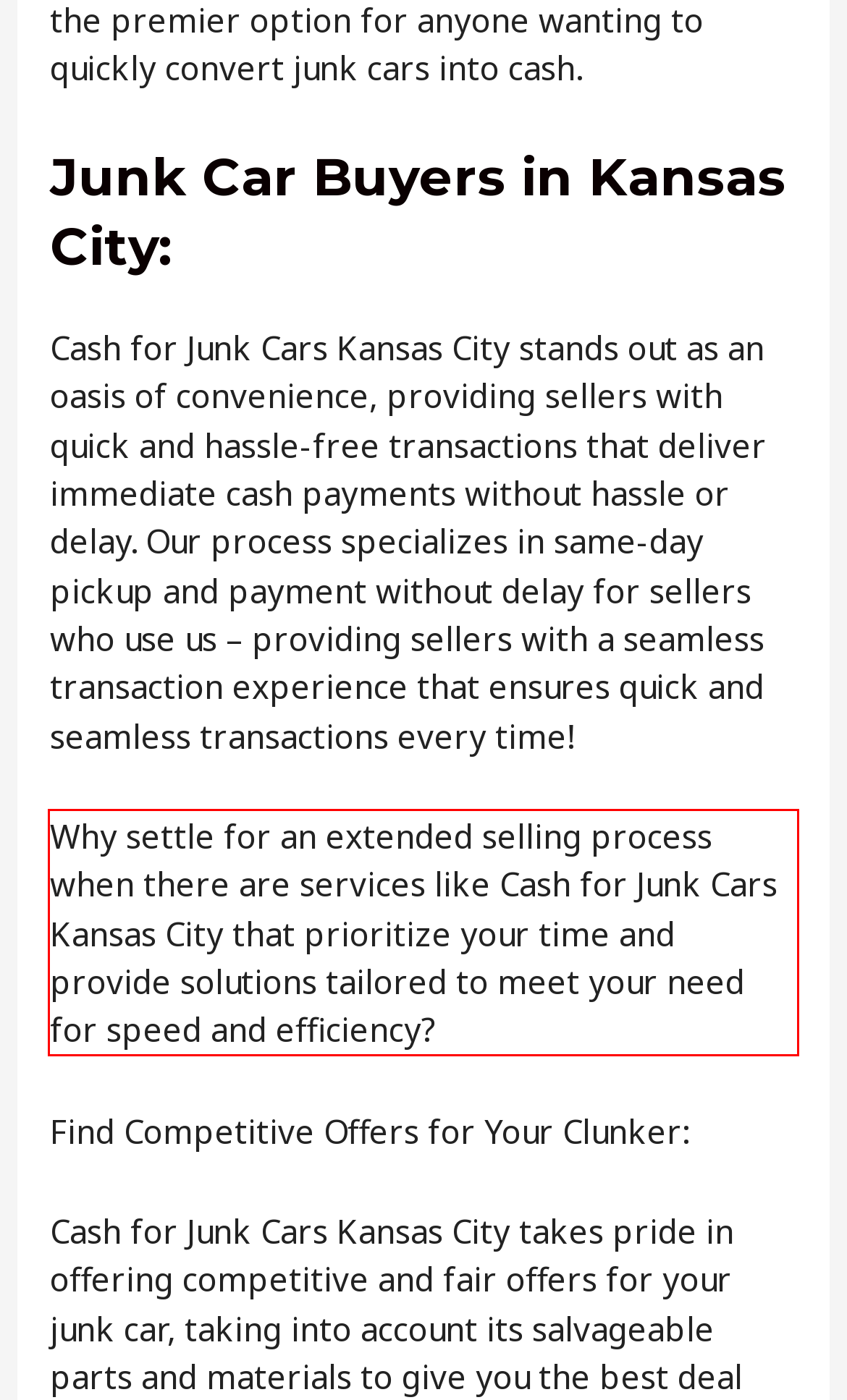Given a screenshot of a webpage containing a red rectangle bounding box, extract and provide the text content found within the red bounding box.

Why settle for an extended selling process when there are services like Cash for Junk Cars Kansas City that prioritize your time and provide solutions tailored to meet your need for speed and efficiency?